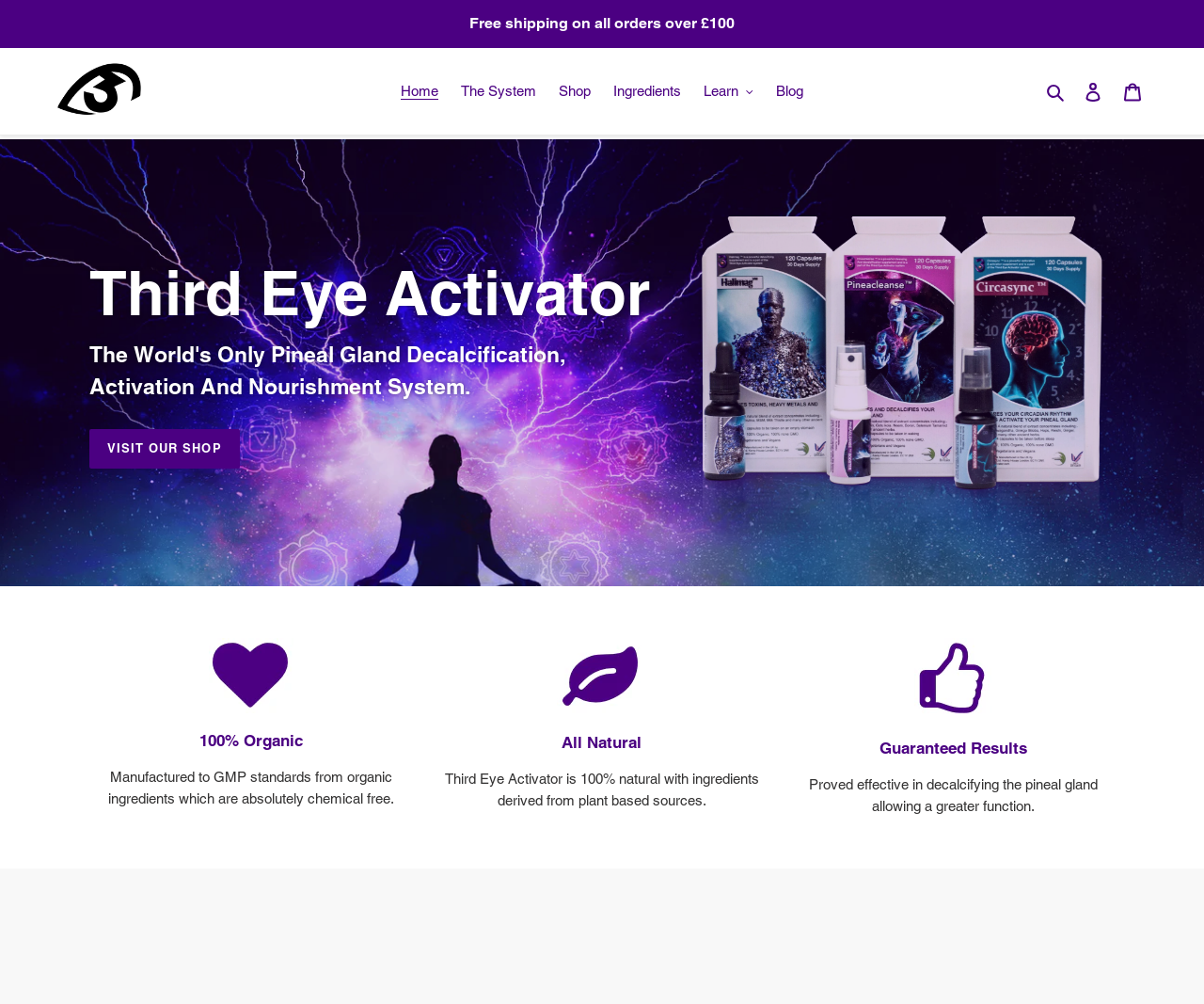What is the theme of the product being sold?
Please provide a single word or phrase as your answer based on the screenshot.

Pineal Gland Decalcification